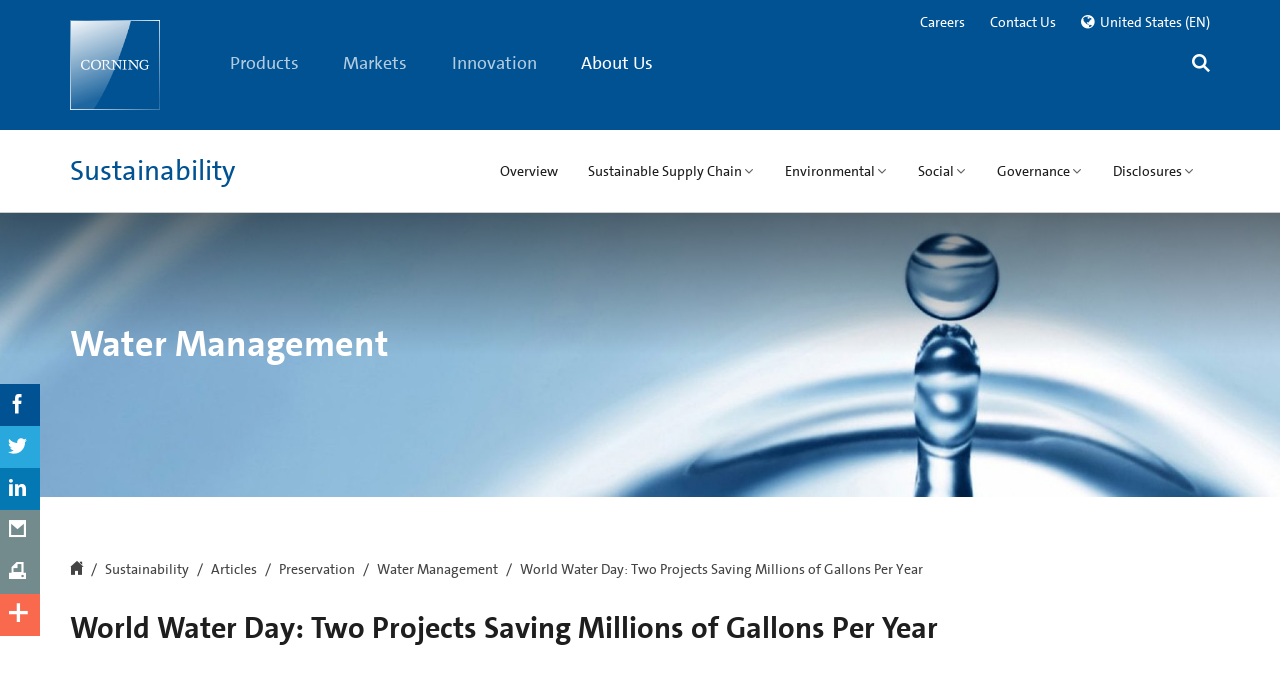Locate the bounding box coordinates of the UI element described by: "Contact Us". The bounding box coordinates should consist of four float numbers between 0 and 1, i.e., [left, top, right, bottom].

[0.773, 0.018, 0.825, 0.048]